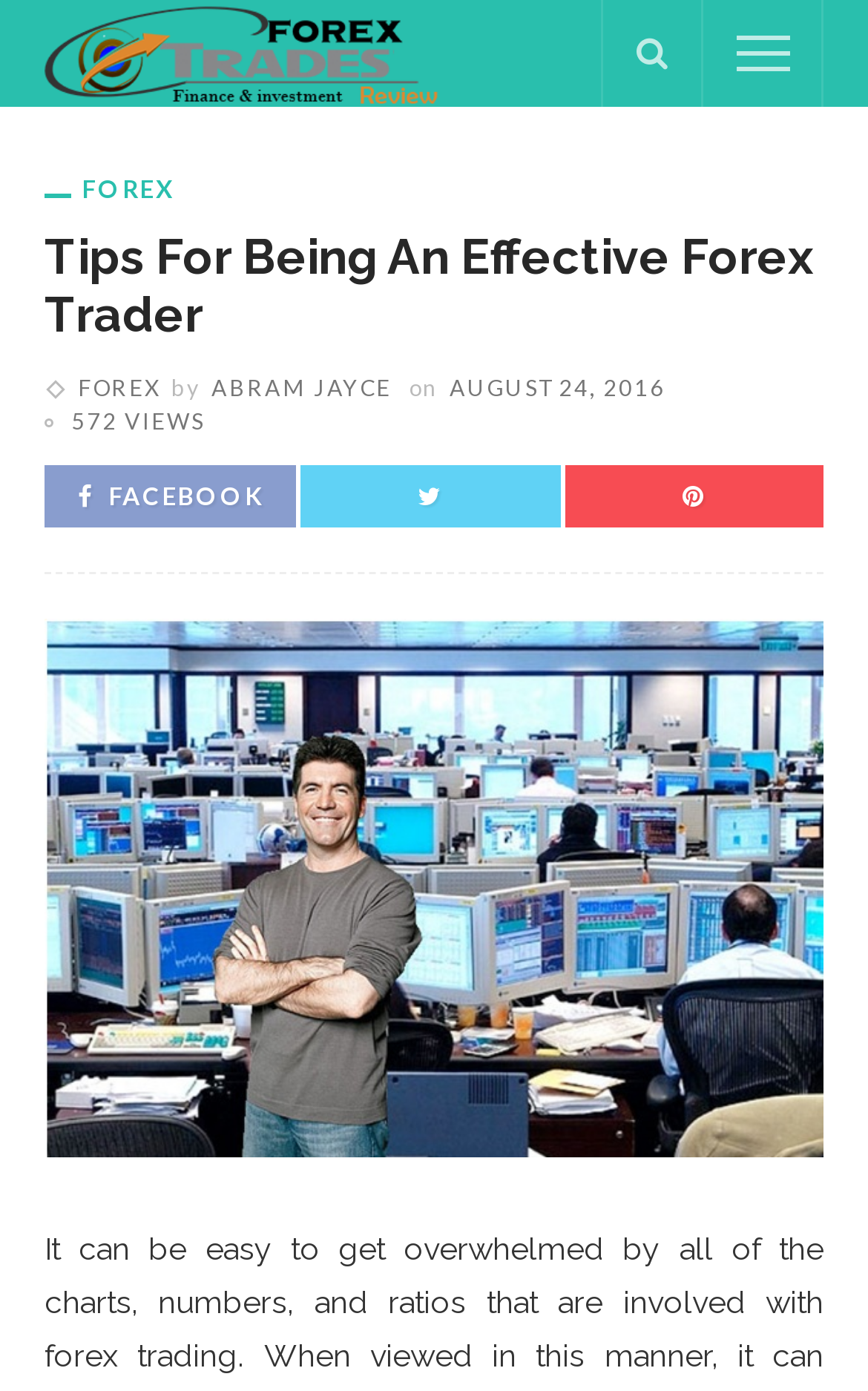Respond to the question below with a concise word or phrase:
What is the author of the article?

ABRAM JAYCE